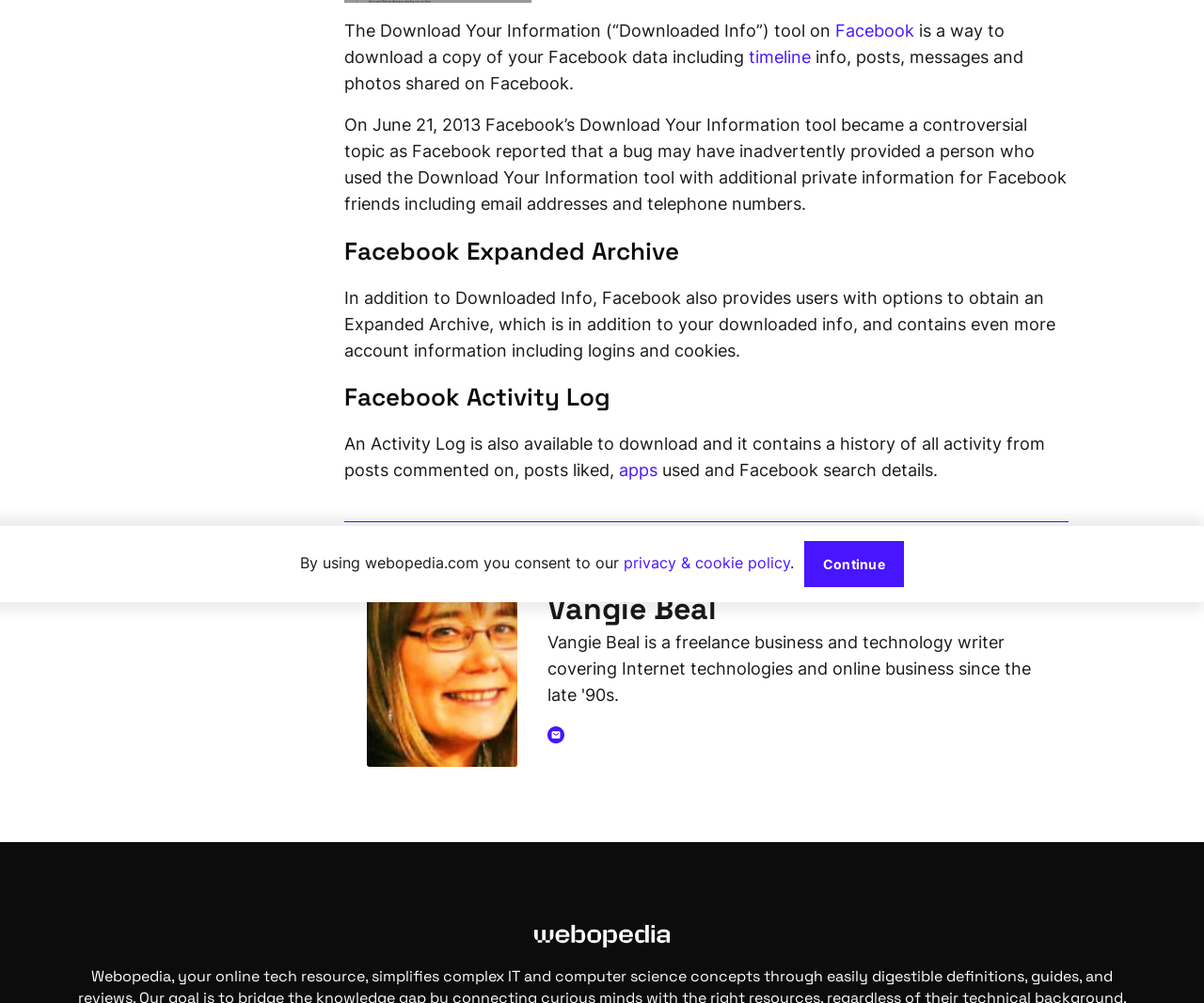Provide the bounding box coordinates of the UI element that matches the description: "Nicklas Bendtner".

None